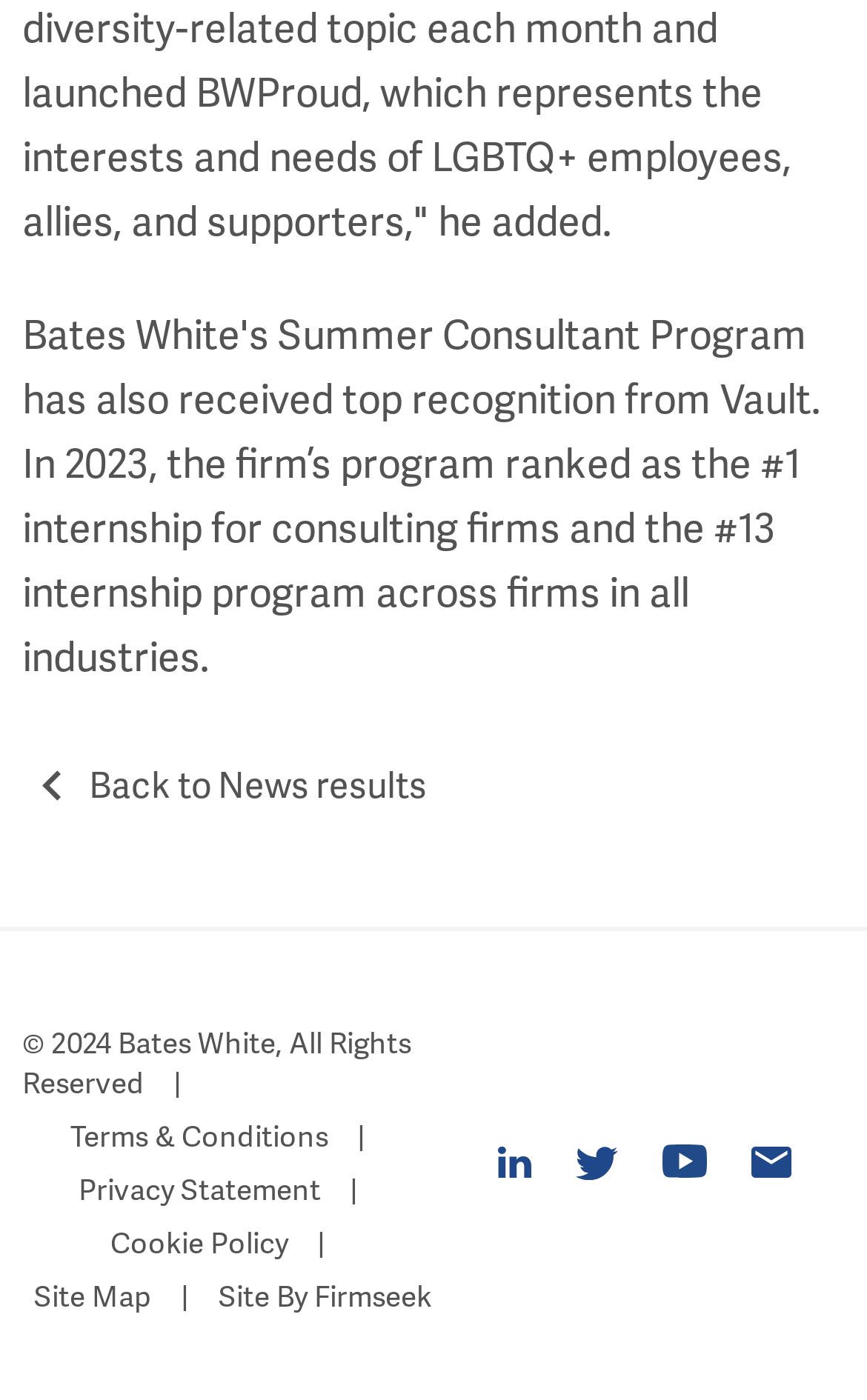How many image elements are there?
Using the visual information, respond with a single word or phrase.

4